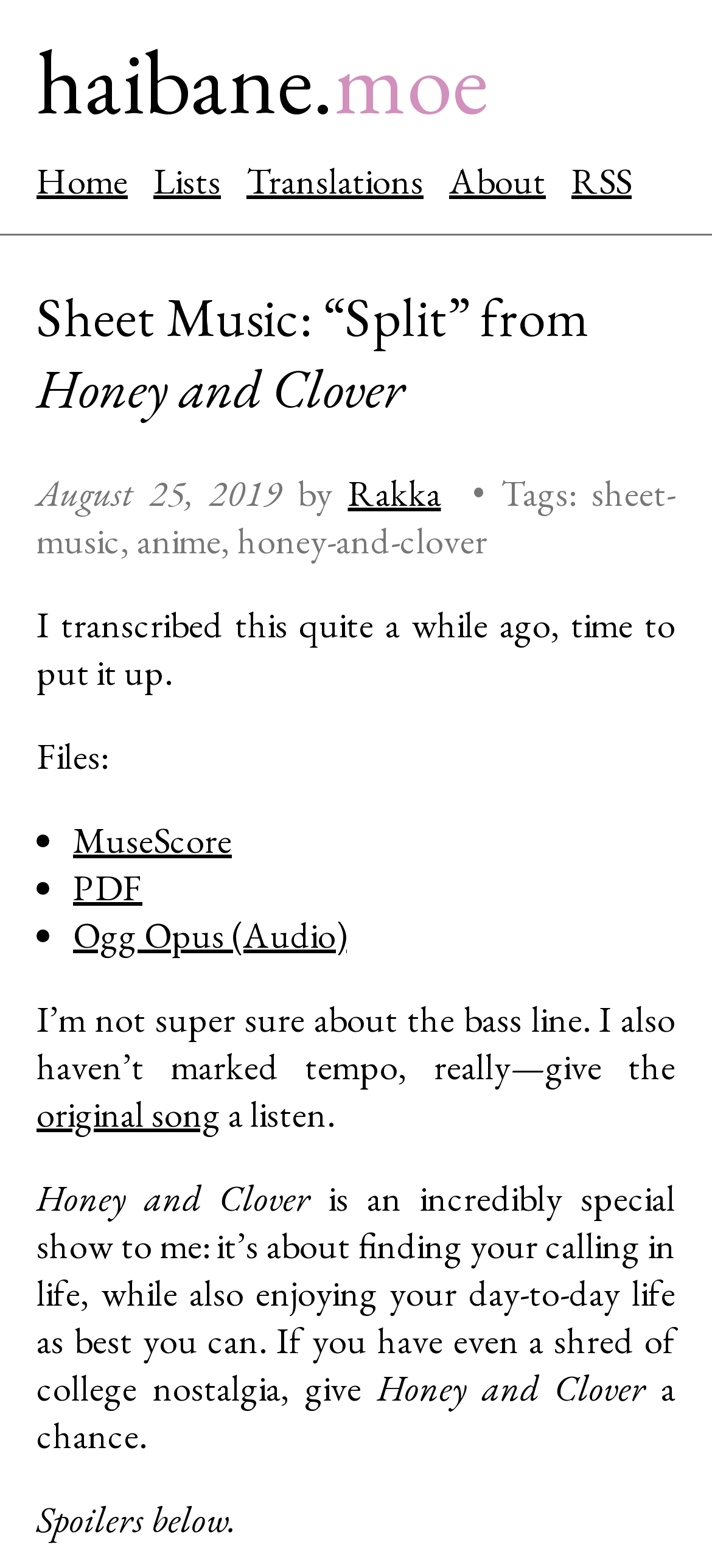Using the webpage screenshot and the element description original song, determine the bounding box coordinates. Specify the coordinates in the format (top-left x, top-left y, bottom-right x, bottom-right y) with values ranging from 0 to 1.

[0.051, 0.695, 0.31, 0.725]